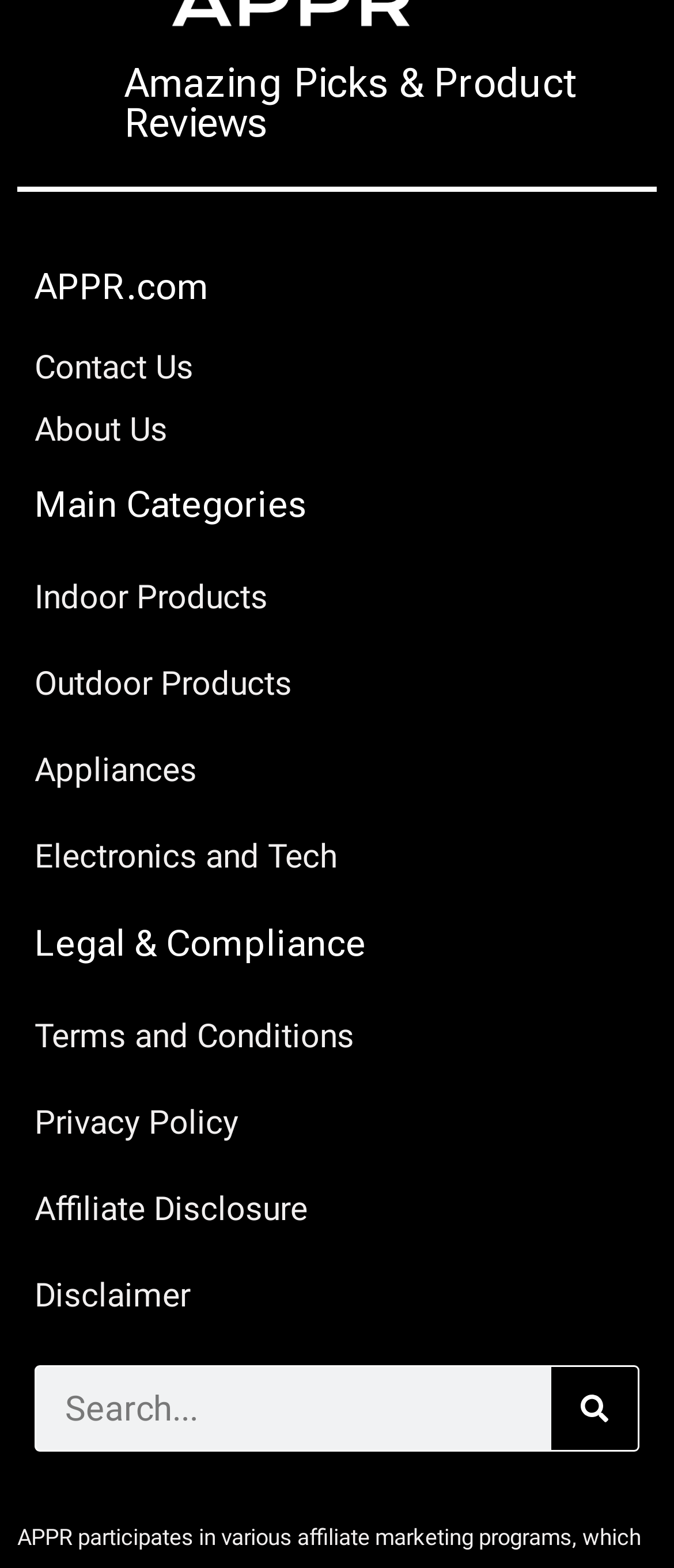Can you pinpoint the bounding box coordinates for the clickable element required for this instruction: "Explore Indoor Products"? The coordinates should be four float numbers between 0 and 1, i.e., [left, top, right, bottom].

[0.051, 0.36, 0.949, 0.404]